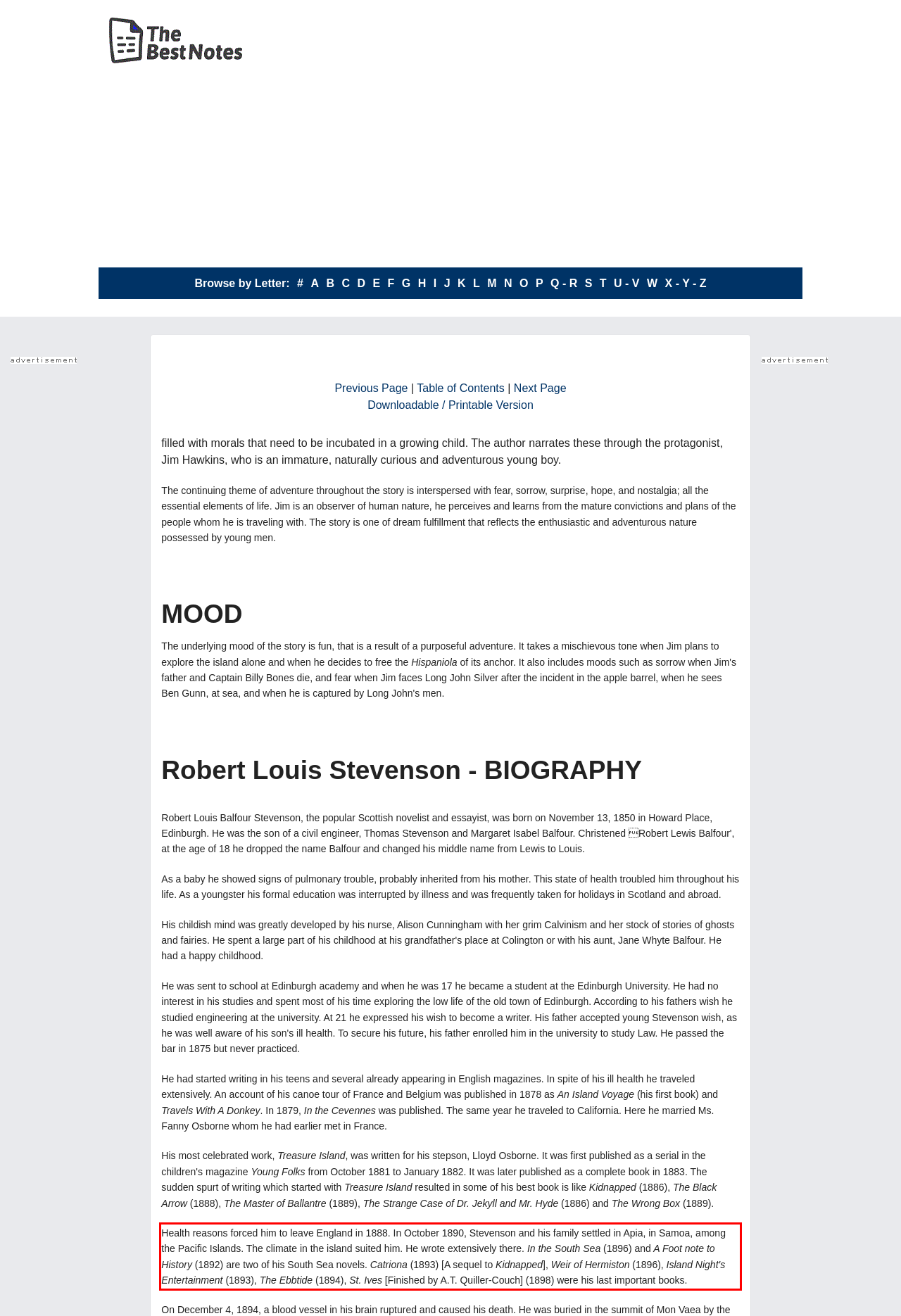You are provided with a screenshot of a webpage containing a red bounding box. Please extract the text enclosed by this red bounding box.

Health reasons forced him to leave England in 1888. In October 1890, Stevenson and his family settled in Apia, in Samoa, among the Pacific Islands. The climate in the island suited him. He wrote extensively there. In the South Sea (1896) and A Foot note to History (1892) are two of his South Sea novels. Catriona (1893) [A sequel to Kidnapped], Weir of Hermiston (1896), Island Night's Entertainment (1893), The Ebbtide (1894), St. Ives [Finished by A.T. Quiller-Couch] (1898) were his last important books.